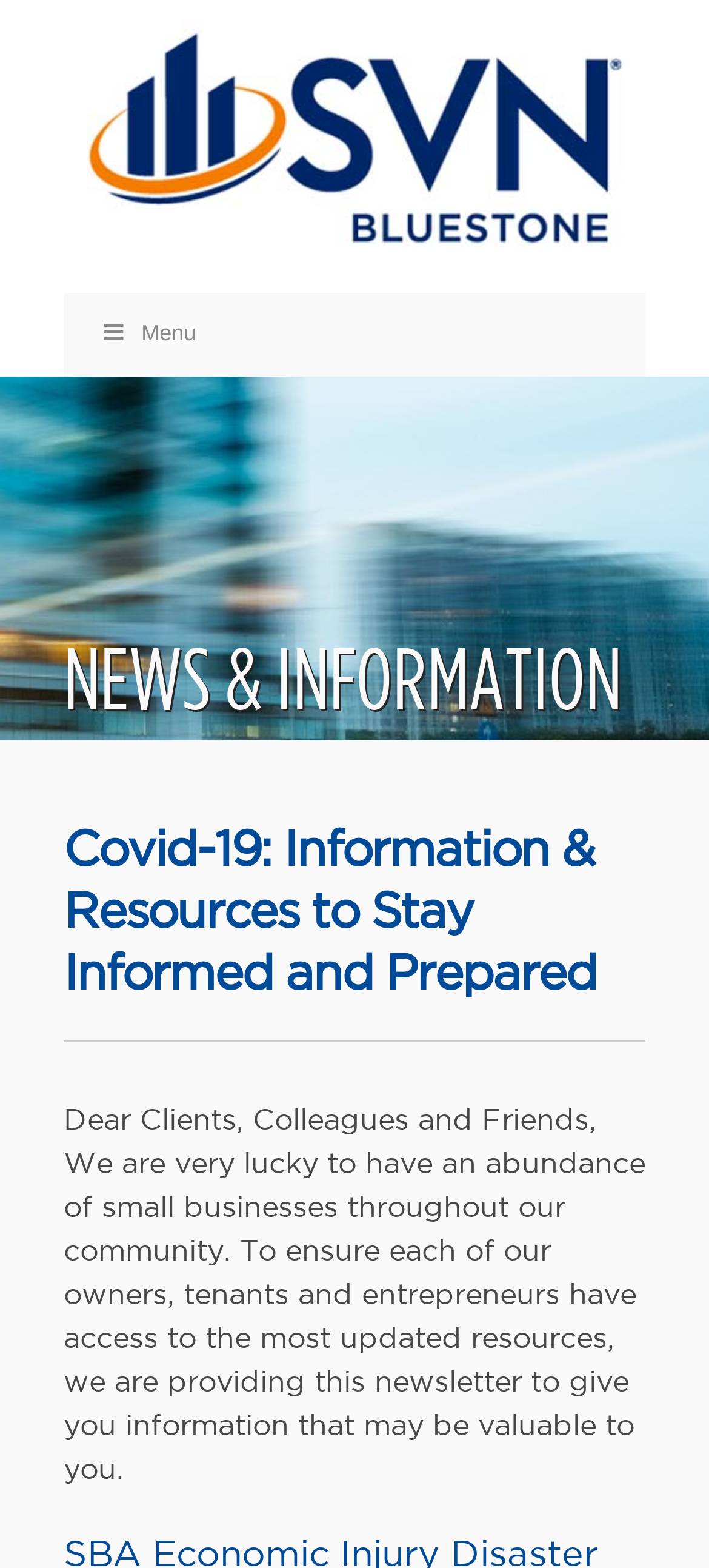Using the provided element description: "alt="Villebois Real Estate"", determine the bounding box coordinates of the corresponding UI element in the screenshot.

[0.122, 0.162, 0.878, 0.183]